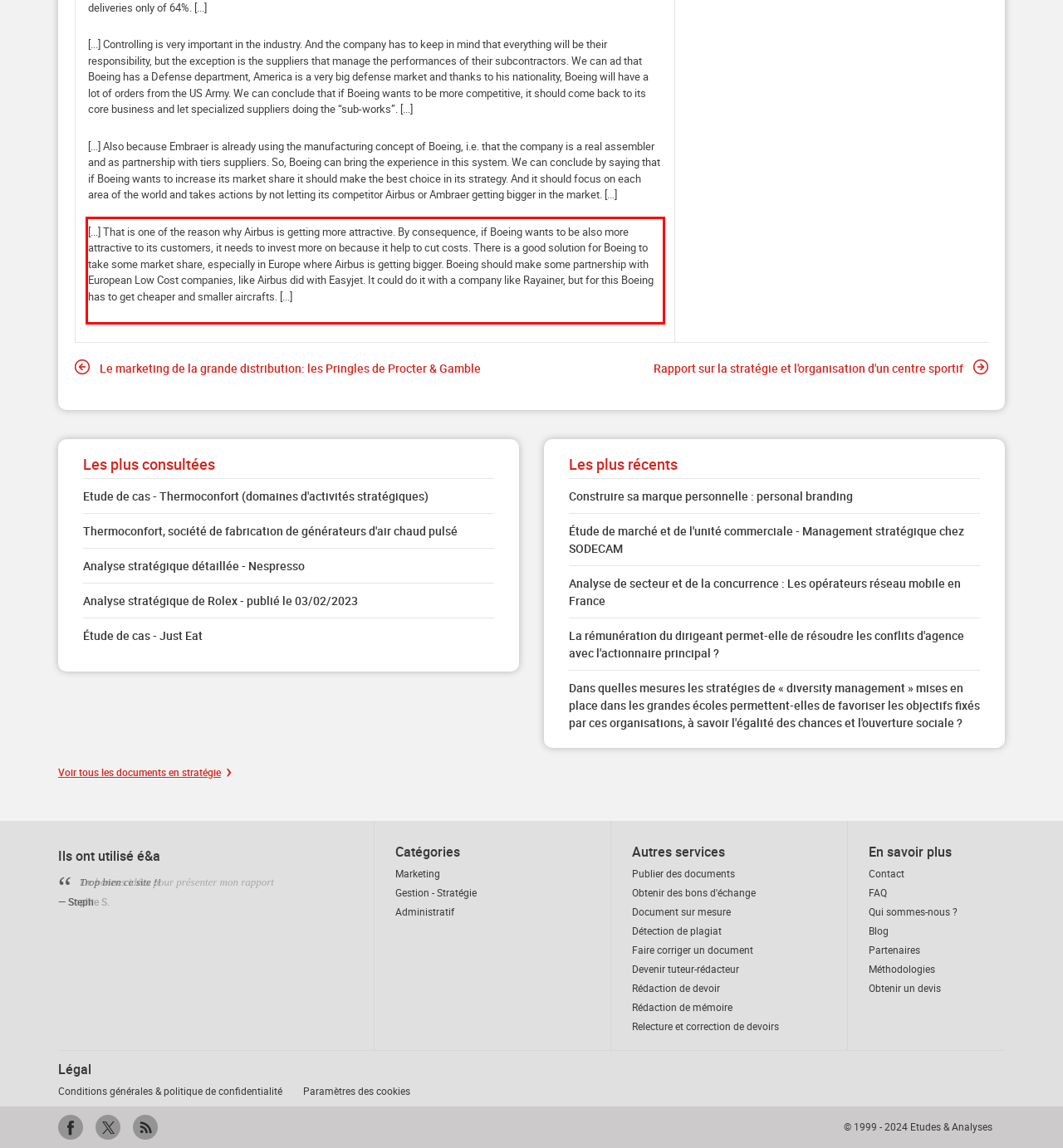You have a screenshot of a webpage, and there is a red bounding box around a UI element. Utilize OCR to extract the text within this red bounding box.

[...] That is one of the reason why Airbus is getting more attractive. By consequence, if Boeing wants to be also more attractive to its customers, it needs to invest more on because it help to cut costs. There is a good solution for Boeing to take some market share, especially in Europe where Airbus is getting bigger. Boeing should make some partnership with European Low Cost companies, like Airbus did with Easyjet. It could do it with a company like Rayainer, but for this Boeing has to get cheaper and smaller aircrafts. [...]